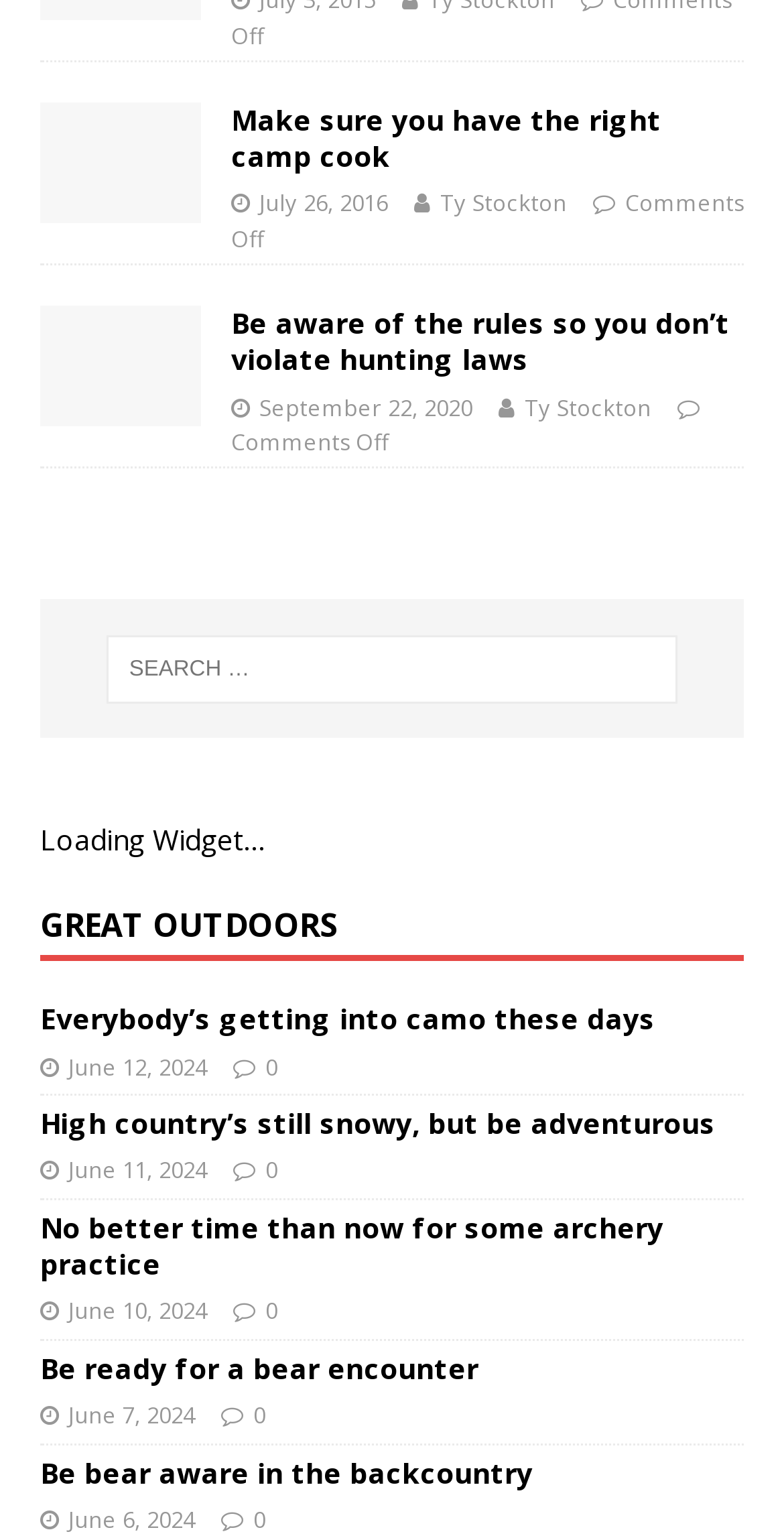Find and provide the bounding box coordinates for the UI element described here: "0". The coordinates should be given as four float numbers between 0 and 1: [left, top, right, bottom].

[0.323, 0.976, 0.338, 0.996]